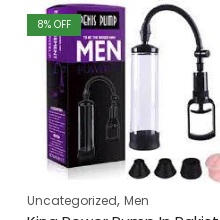What is the discount percentage on the product?
Look at the screenshot and provide an in-depth answer.

A prominent banner in the corner of the image indicates a discount on the 'King Power Pump'. The banner clearly displays the discount percentage, which is 8% off the original price, making it an appealing offer for potential buyers.